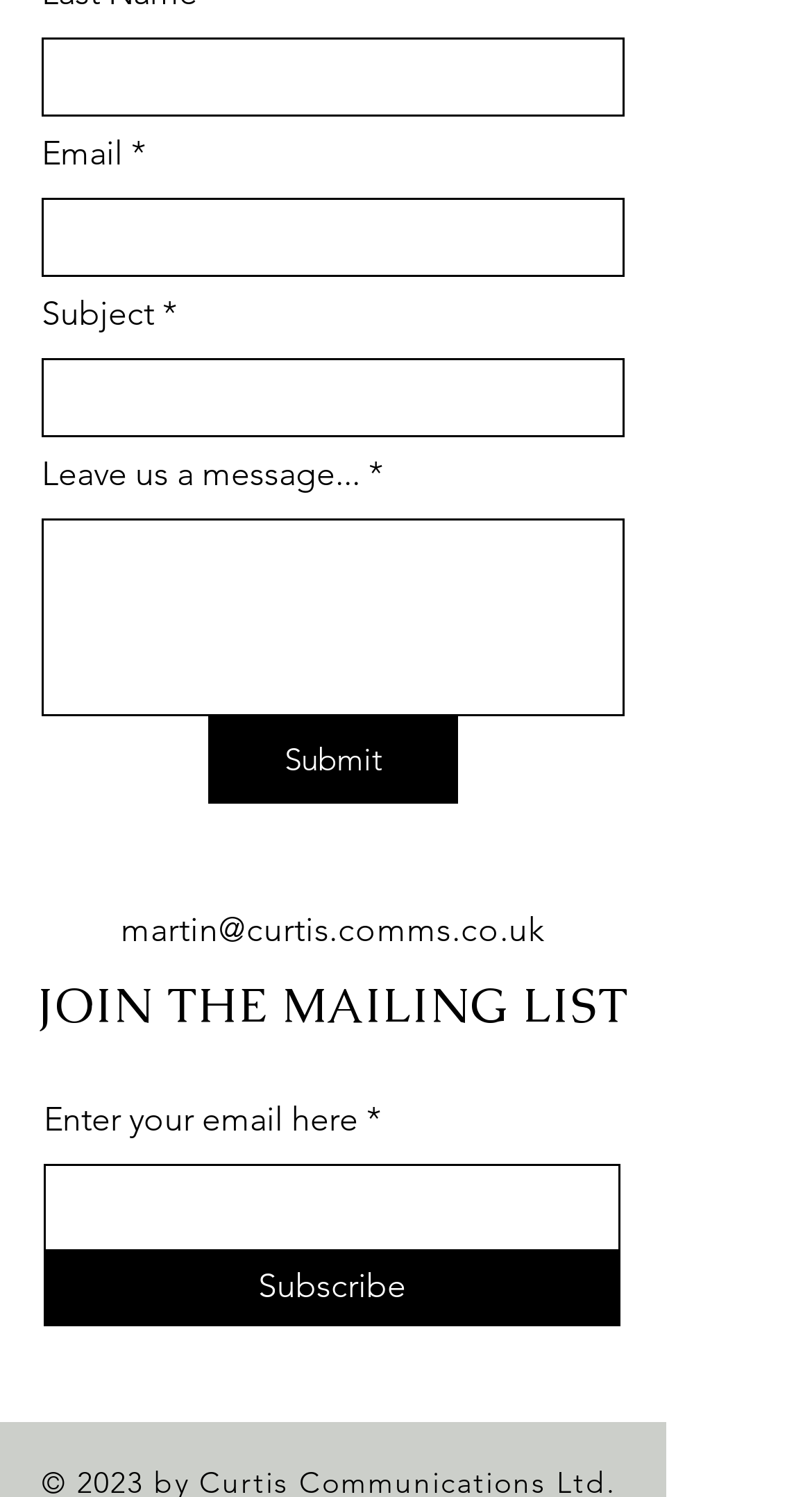What is the email address provided on this webpage?
Please provide a single word or phrase based on the screenshot.

martin@curtis.comms.co.uk